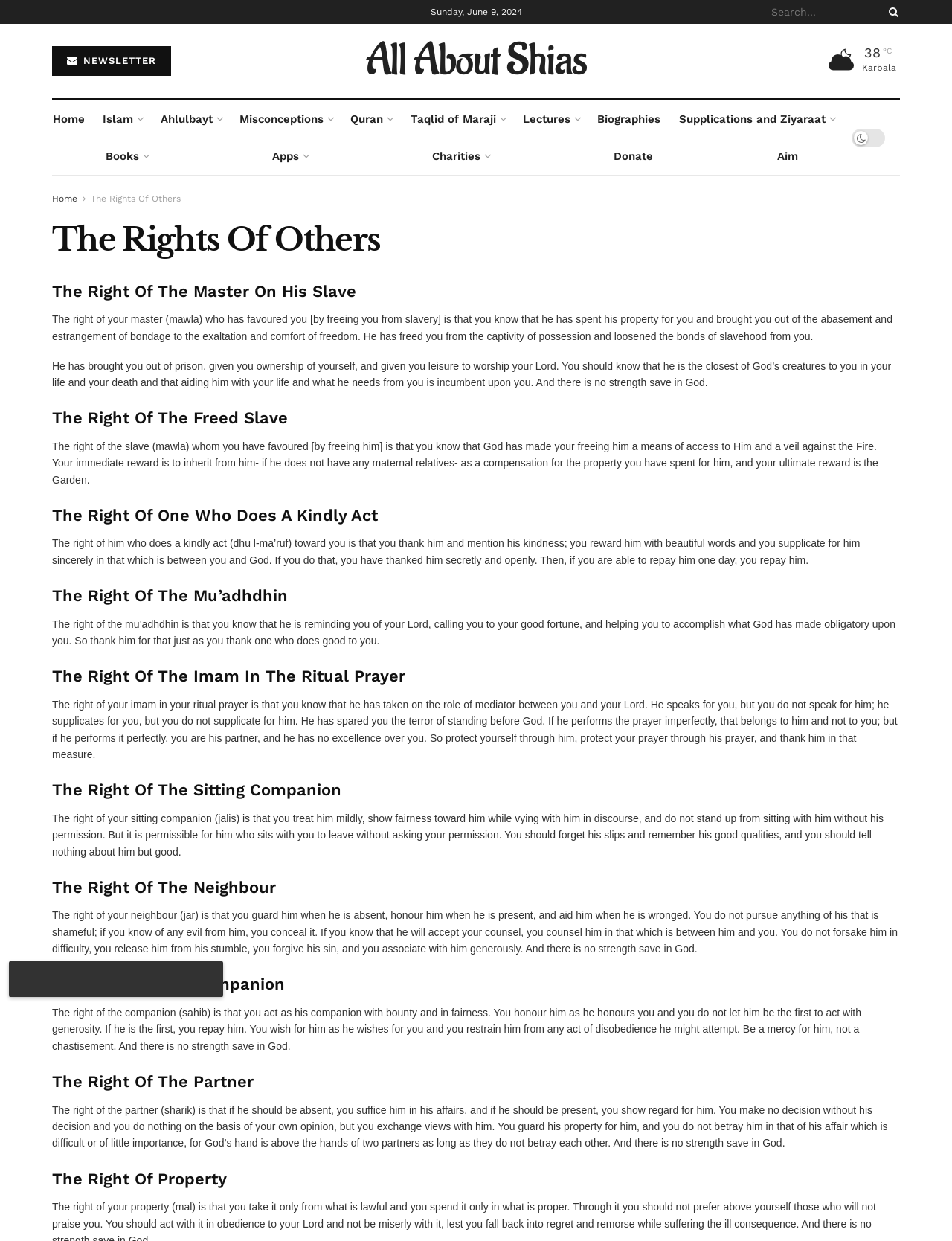Locate the bounding box coordinates of the clickable region necessary to complete the following instruction: "Read the article 'Ana Corbero Redux…'". Provide the coordinates in the format of four float numbers between 0 and 1, i.e., [left, top, right, bottom].

None